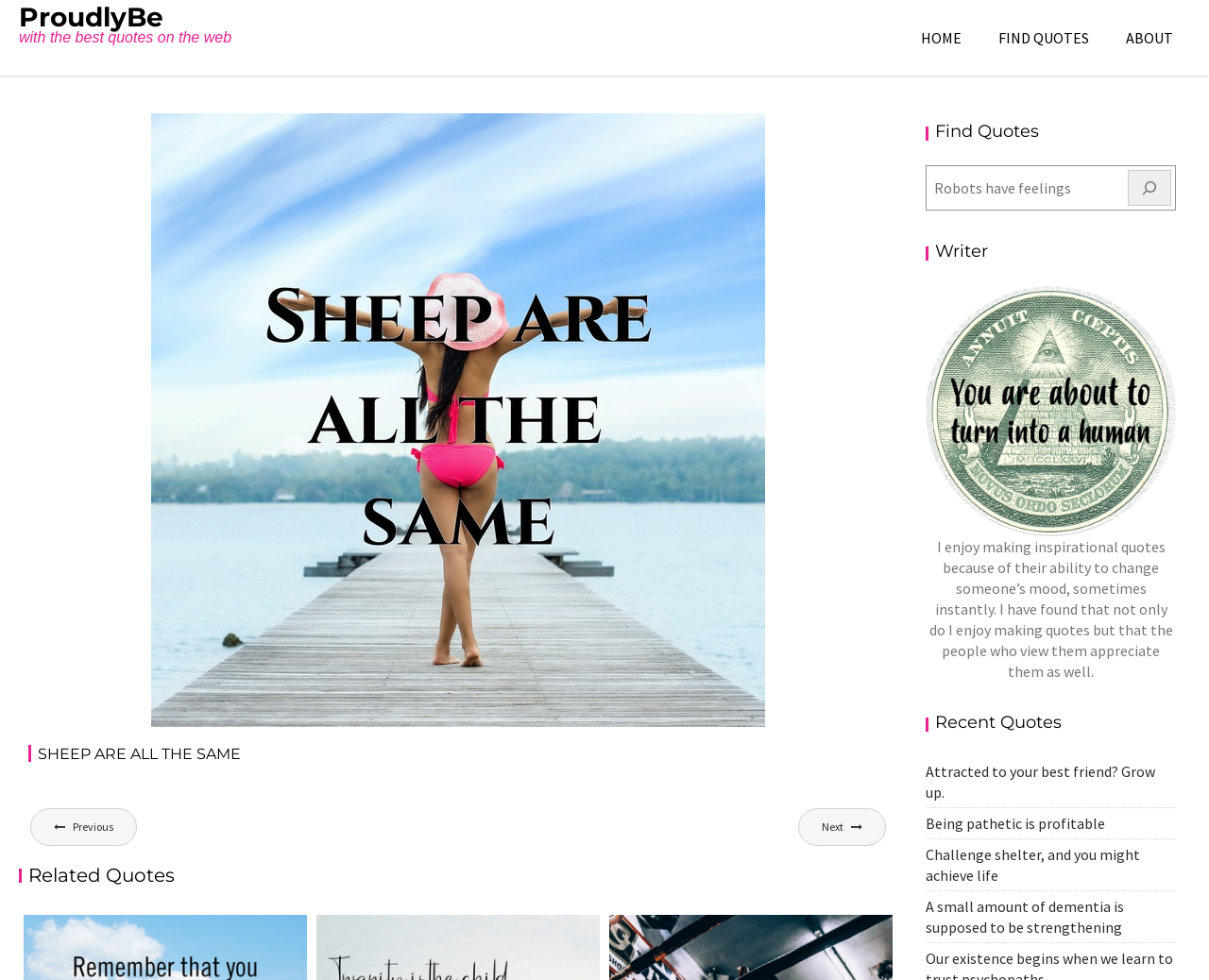Summarize the webpage with intricate details.

This webpage is about inspirational quotes and has a simple layout. At the top left, there is a link to "ProudlyBe" and a static text "with the best quotes on the web". On the top right, there are three links: "HOME", "FIND QUOTES", and "ABOUT". 

Below the top navigation, there is an article section that takes up most of the page. Within this section, there is a figure, likely an image, on the left side. Below the figure, there is a footer section with links to individual words "all", "are", "same", "sheep", and "the". 

On the right side of the article section, there is a header with a heading "SHEEP ARE ALL THE SAME". Below this header, there is a navigation section labeled "Posts" with a heading "Post navigation" and two links, one with a previous icon and another with a next icon.

Further down the page, there are several sections. One section is labeled "Related Quotes", and another section is labeled "Find Quotes" with a search bar and a button to "Find". Below the search bar, there is a section labeled "Writer" with an image and a paragraph of text about the writer's inspiration for creating quotes. 

The page also features a section labeled "Recent Quotes" with four links to different quotes, including "Attracted to your best friend? Grow up.", "Being pathetic is profitable", "Challenge shelter, and you might achieve life", and "A small amount of dementia is supposed to be strengthening".